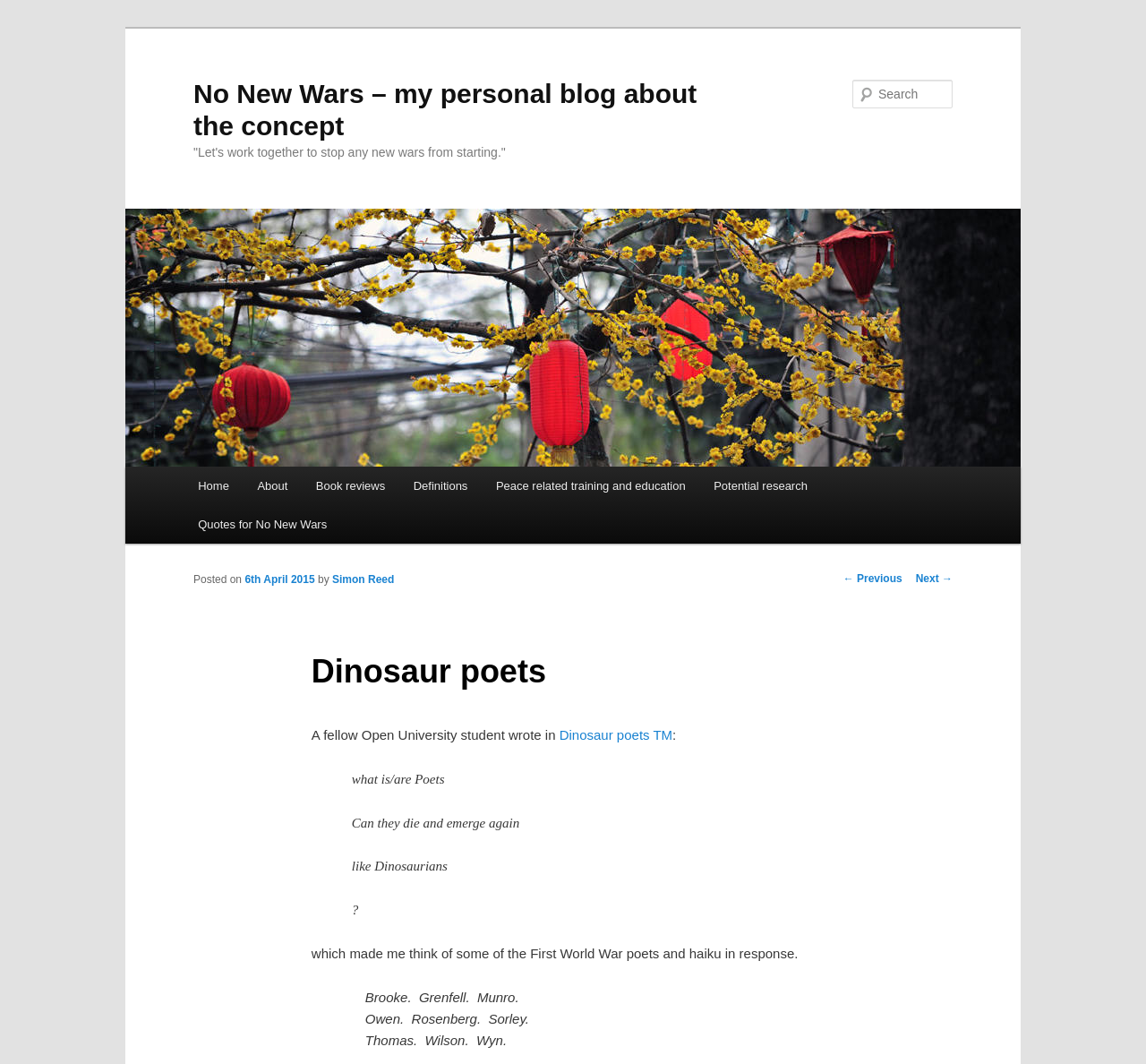Answer the question below using just one word or a short phrase: 
How many poets are mentioned in the blog post?

9